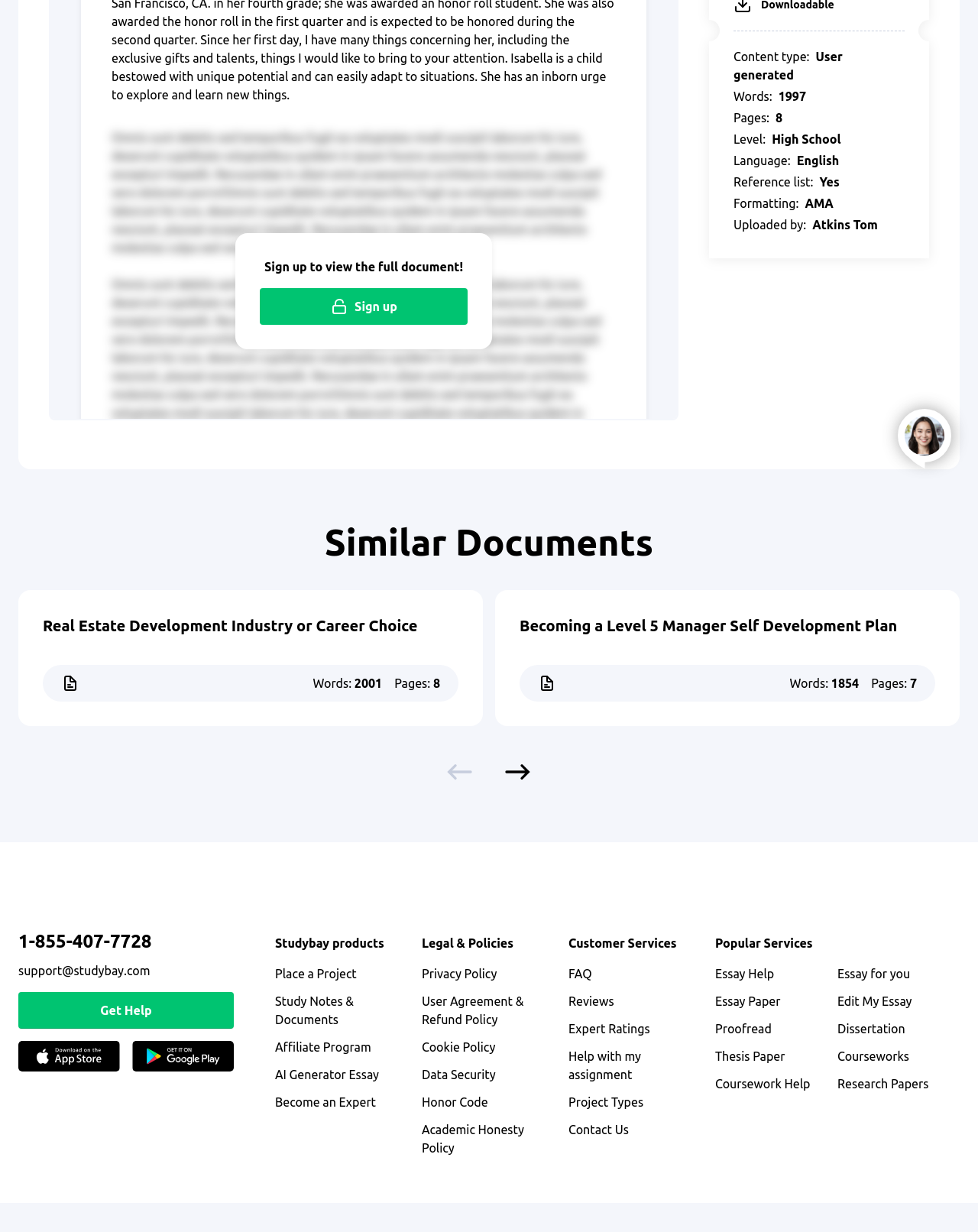Find and provide the bounding box coordinates for the UI element described with: "Study Notes & Documents".

[0.281, 0.807, 0.362, 0.833]